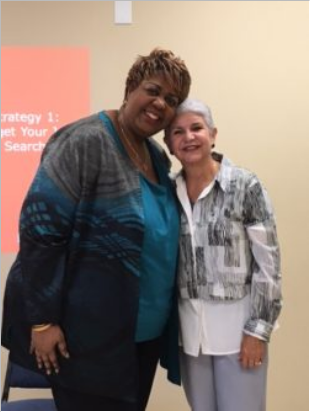Using the details in the image, give a detailed response to the question below:
What is the name of Janet Carter's coach?

The caption states that Janet Carter is pictured with her coach, Beatriz Navarrete, who played a significant role in helping her regain confidence and re-enter the job market.